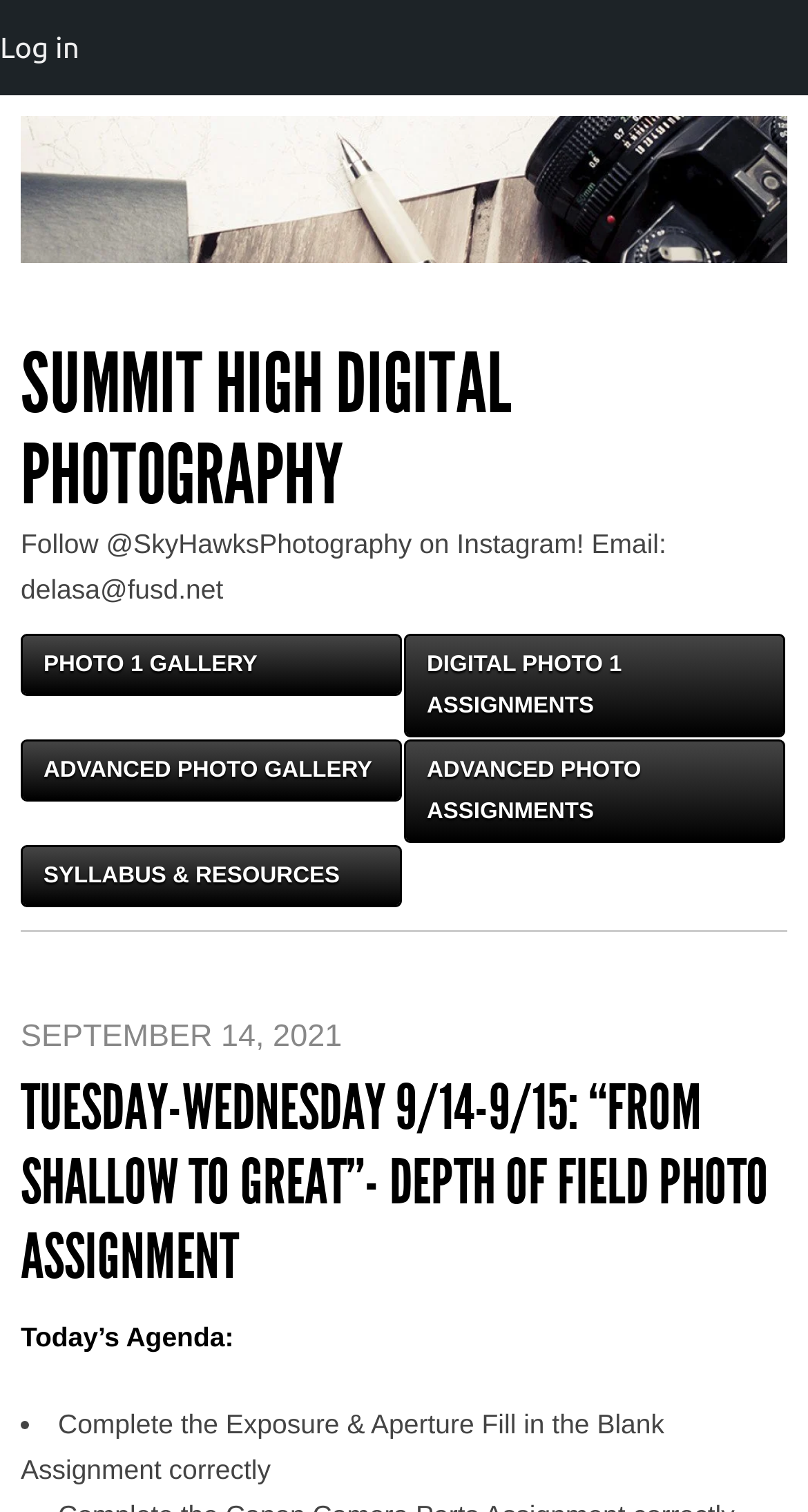Bounding box coordinates are to be given in the format (top-left x, top-left y, bottom-right x, bottom-right y). All values must be floating point numbers between 0 and 1. Provide the bounding box coordinate for the UI element described as: Advanced Photo Assignments

[0.5, 0.49, 0.972, 0.558]